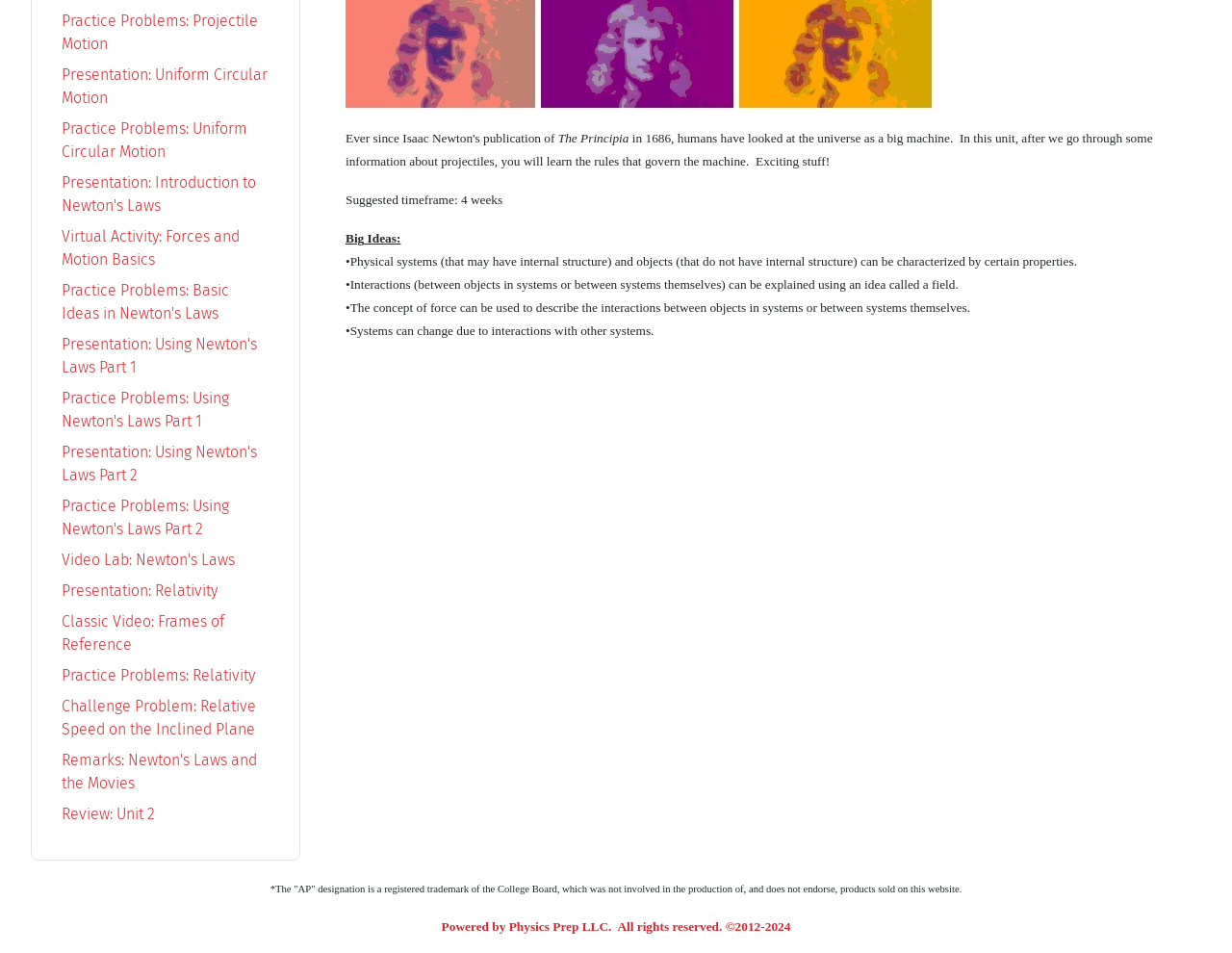Determine the bounding box for the HTML element described here: "Presentation: Relativity". The coordinates should be given as [left, top, right, bottom] with each number being a float between 0 and 1.

[0.05, 0.61, 0.177, 0.629]